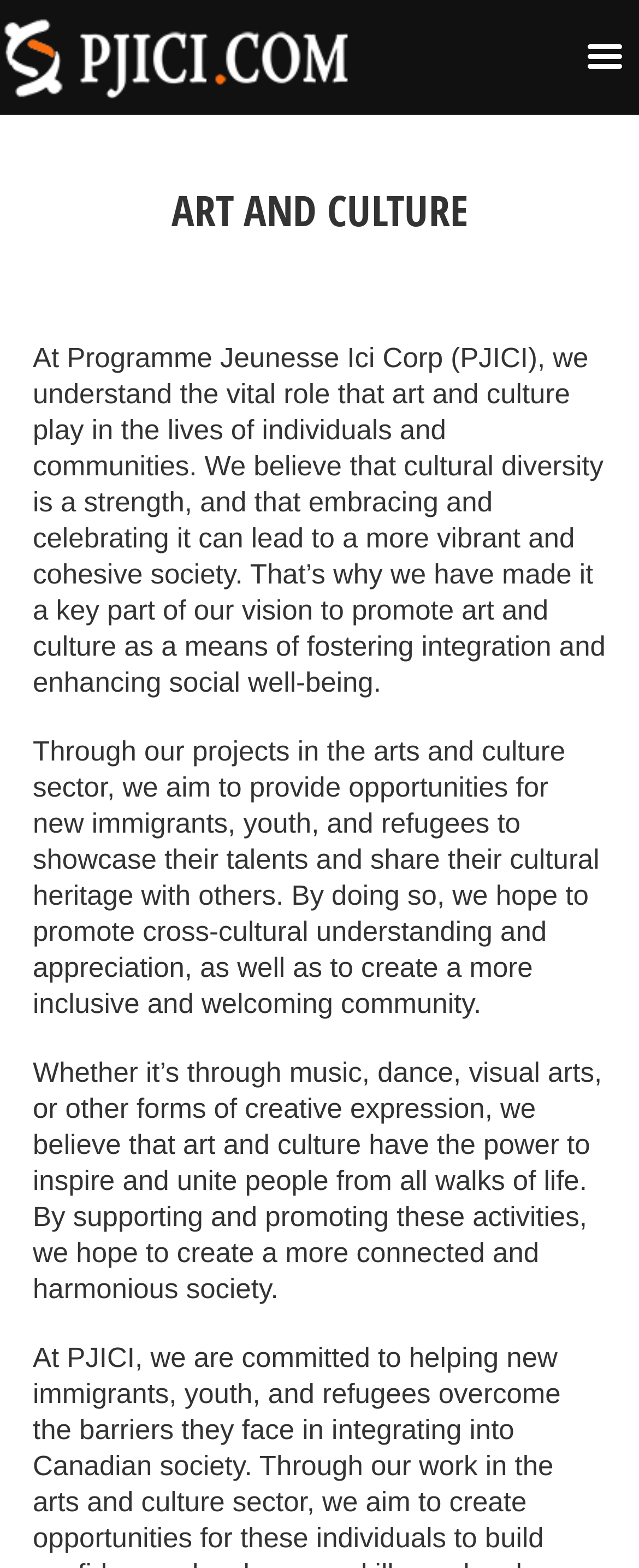What is the purpose of promoting art and culture? Observe the screenshot and provide a one-word or short phrase answer.

Create a more inclusive community